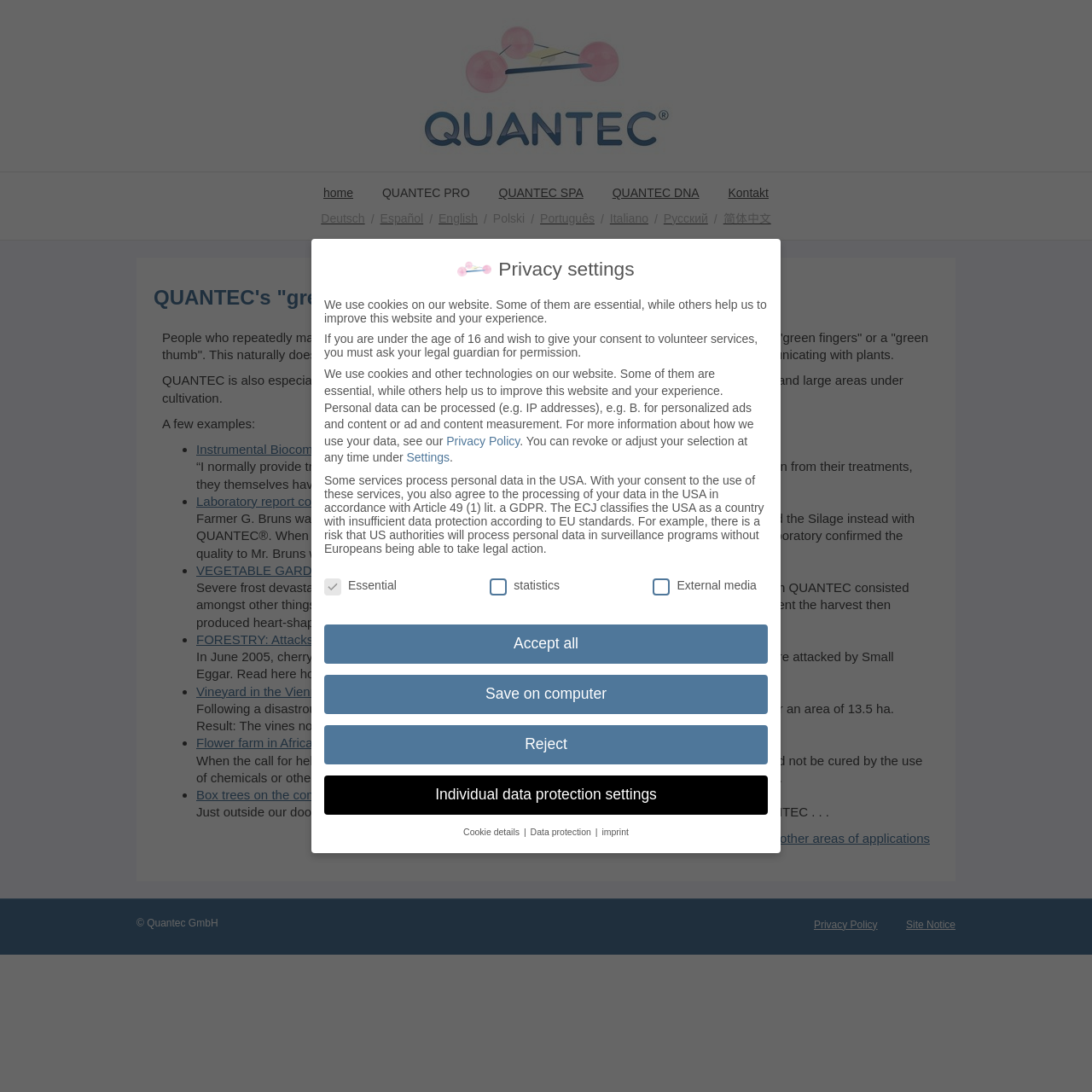How many examples are given in the article?
Use the information from the screenshot to give a comprehensive response to the question.

The examples given in the article can be found in the list markers '•' followed by a brief description and a link to each example. Counting these list markers, there are 7 examples given in the article.